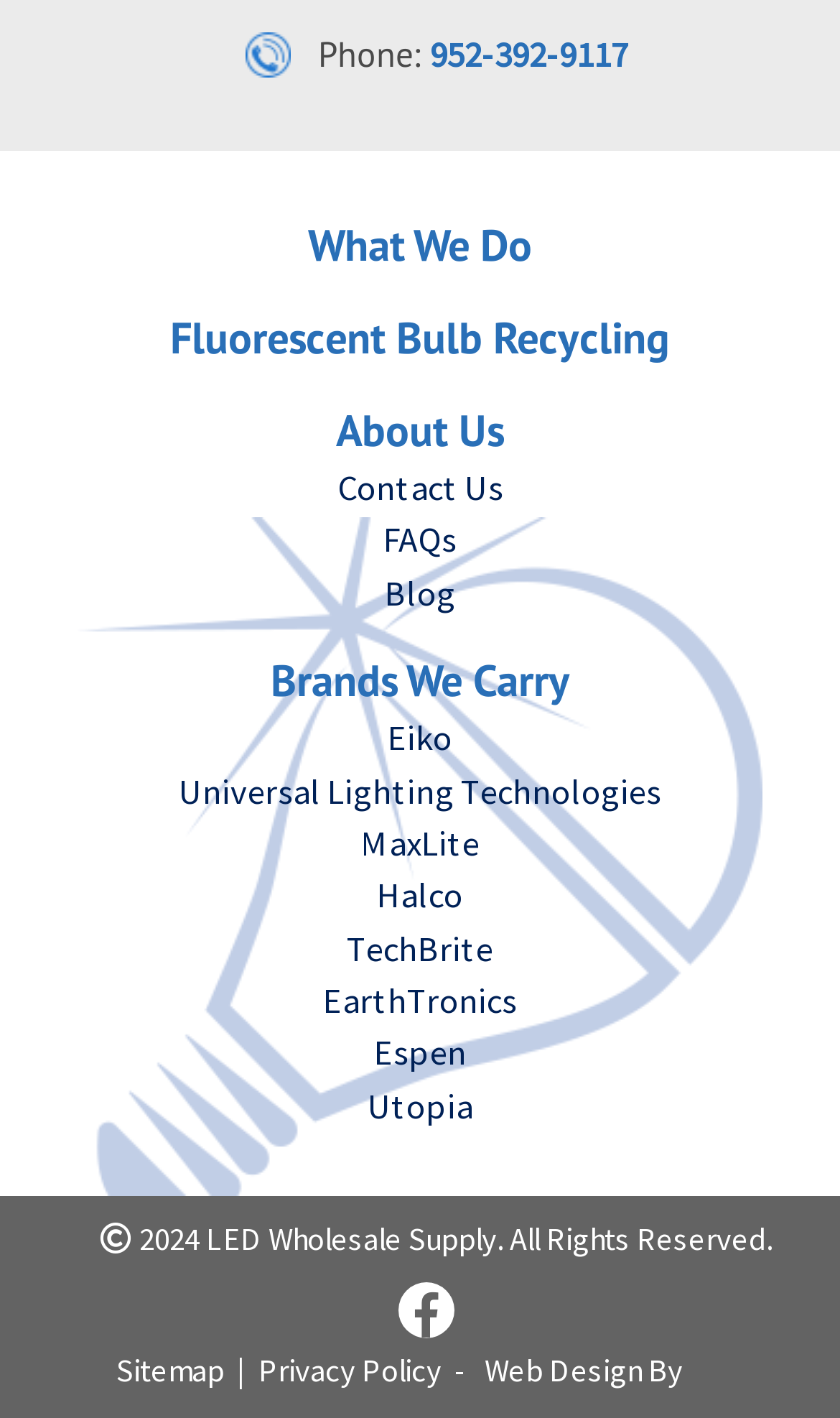Predict the bounding box of the UI element based on the description: "placeholder="Search"". The coordinates should be four float numbers between 0 and 1, formatted as [left, top, right, bottom].

None